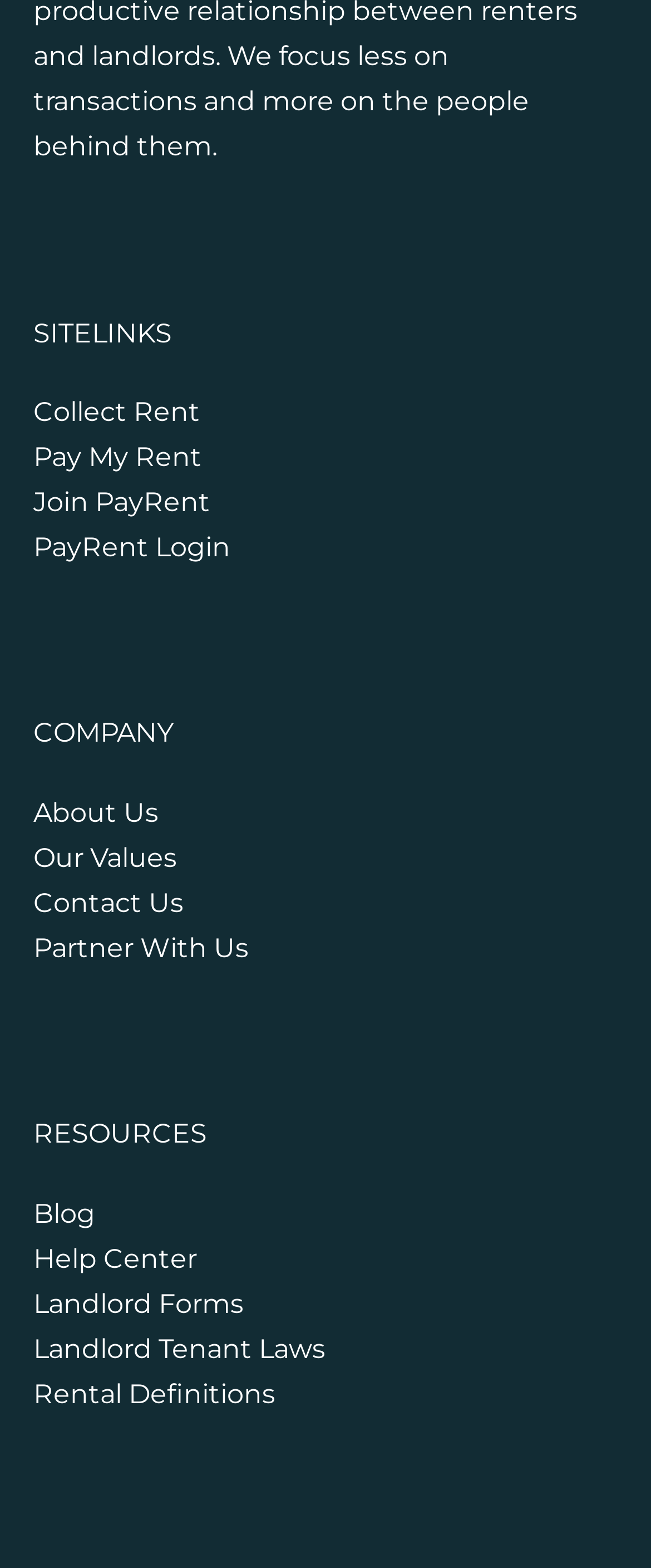Consider the image and give a detailed and elaborate answer to the question: 
What is the first link under 'COMPANY'?

I examined the links under the 'COMPANY' heading and found that the first link is 'About Us', which is located at the top of the list.